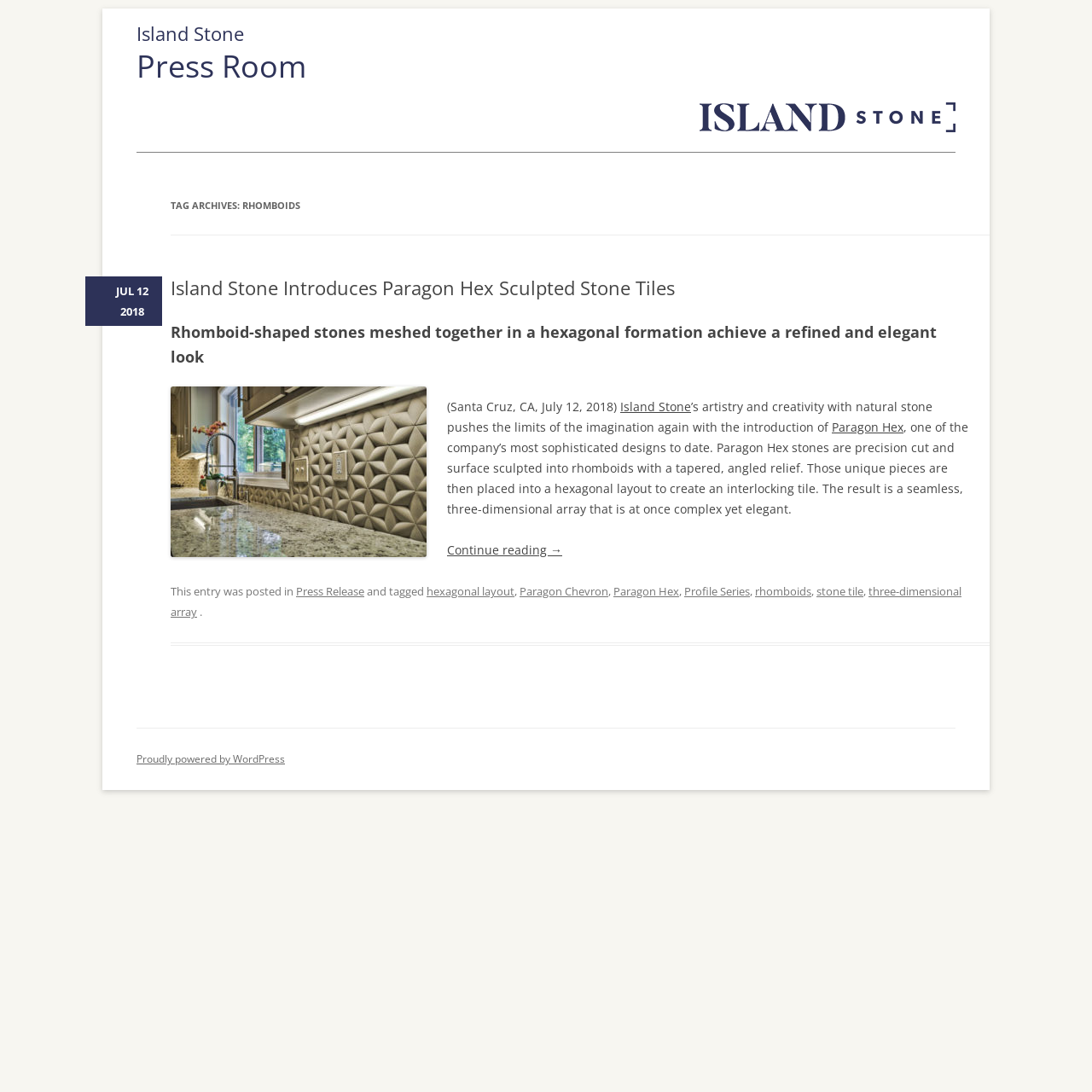Find the UI element described as: "Proudly powered by WordPress" and predict its bounding box coordinates. Ensure the coordinates are four float numbers between 0 and 1, [left, top, right, bottom].

[0.125, 0.689, 0.261, 0.702]